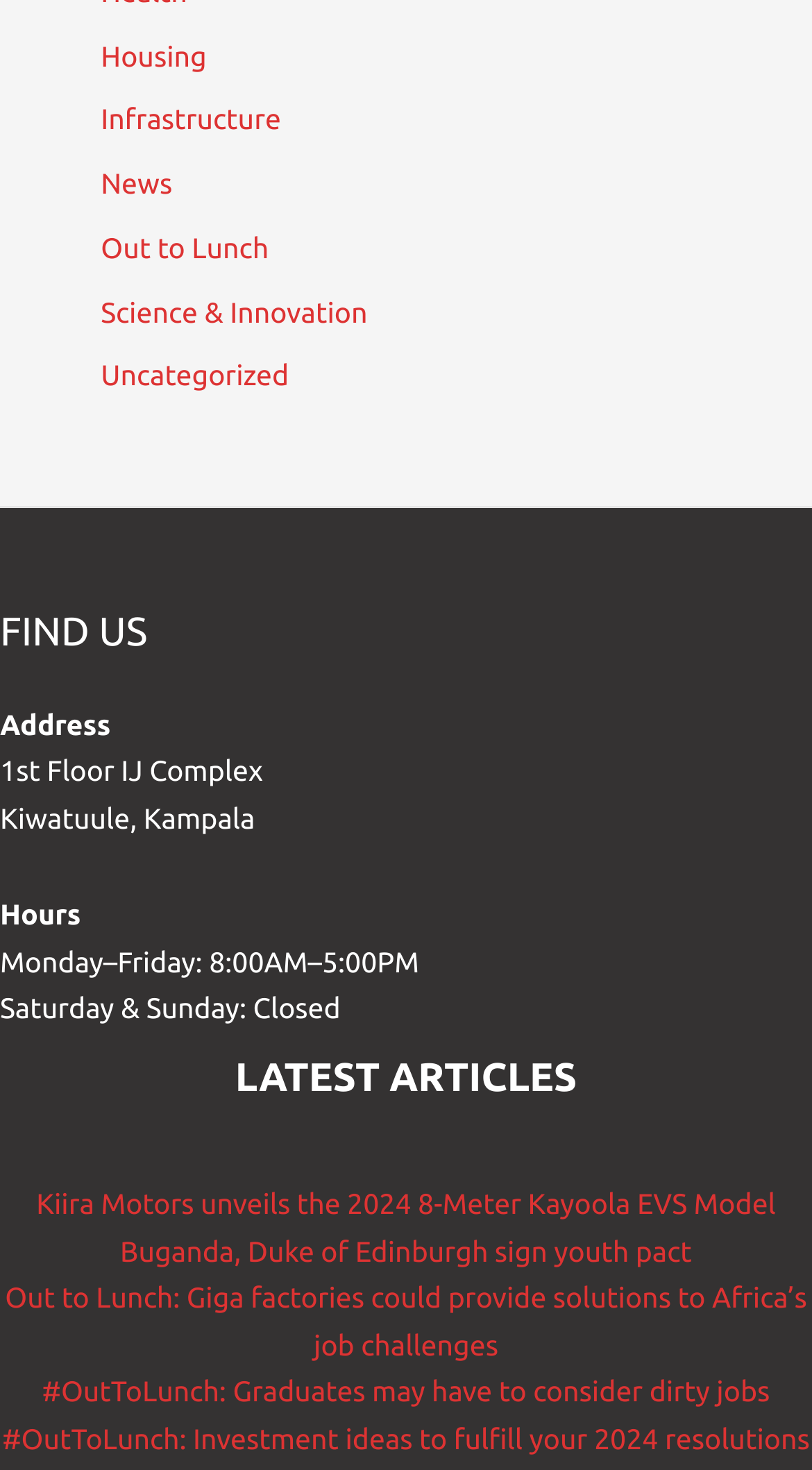Provide the bounding box coordinates of the UI element this sentence describes: "News".

None